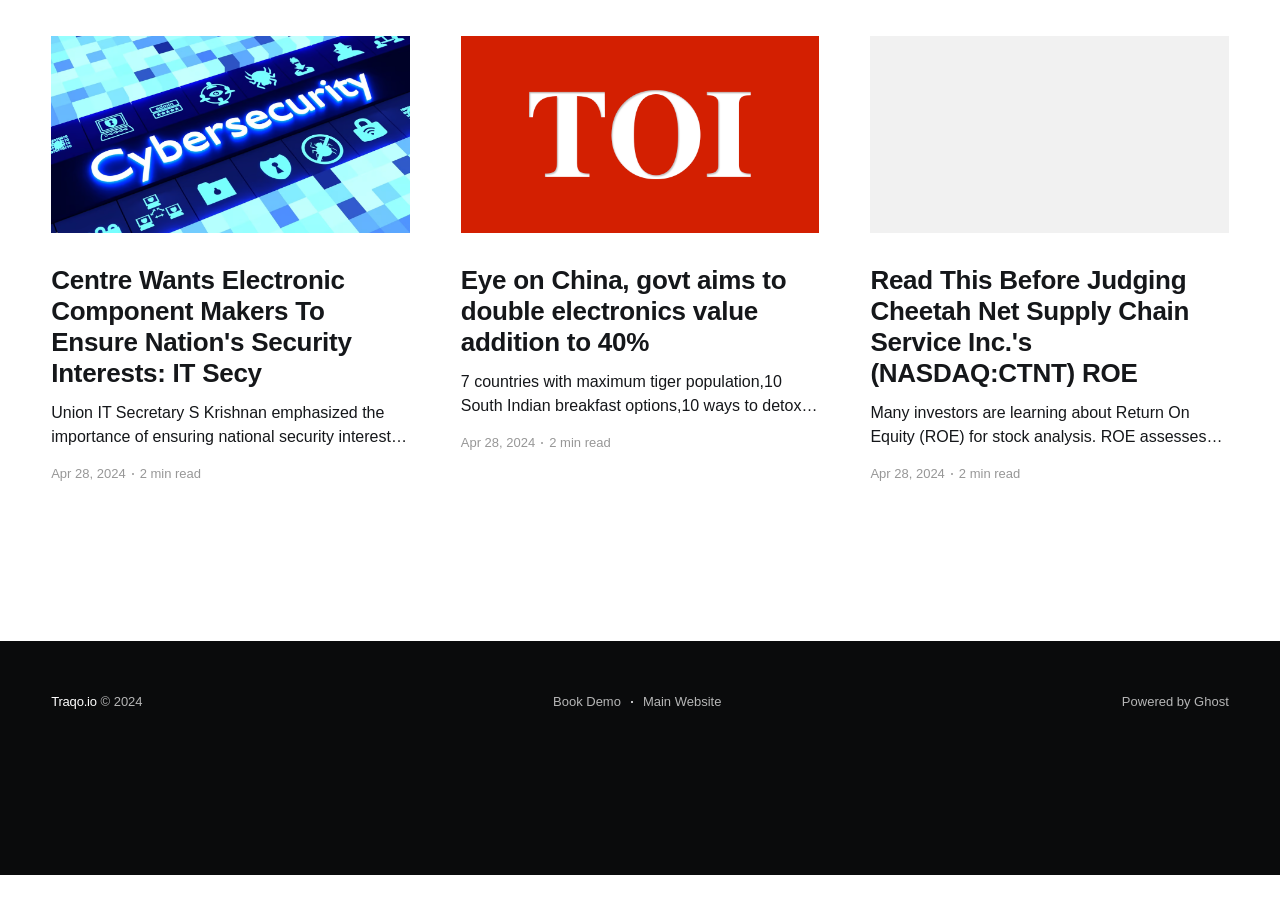Using the description: "Traqo.io", identify the bounding box of the corresponding UI element in the screenshot.

[0.04, 0.771, 0.076, 0.787]